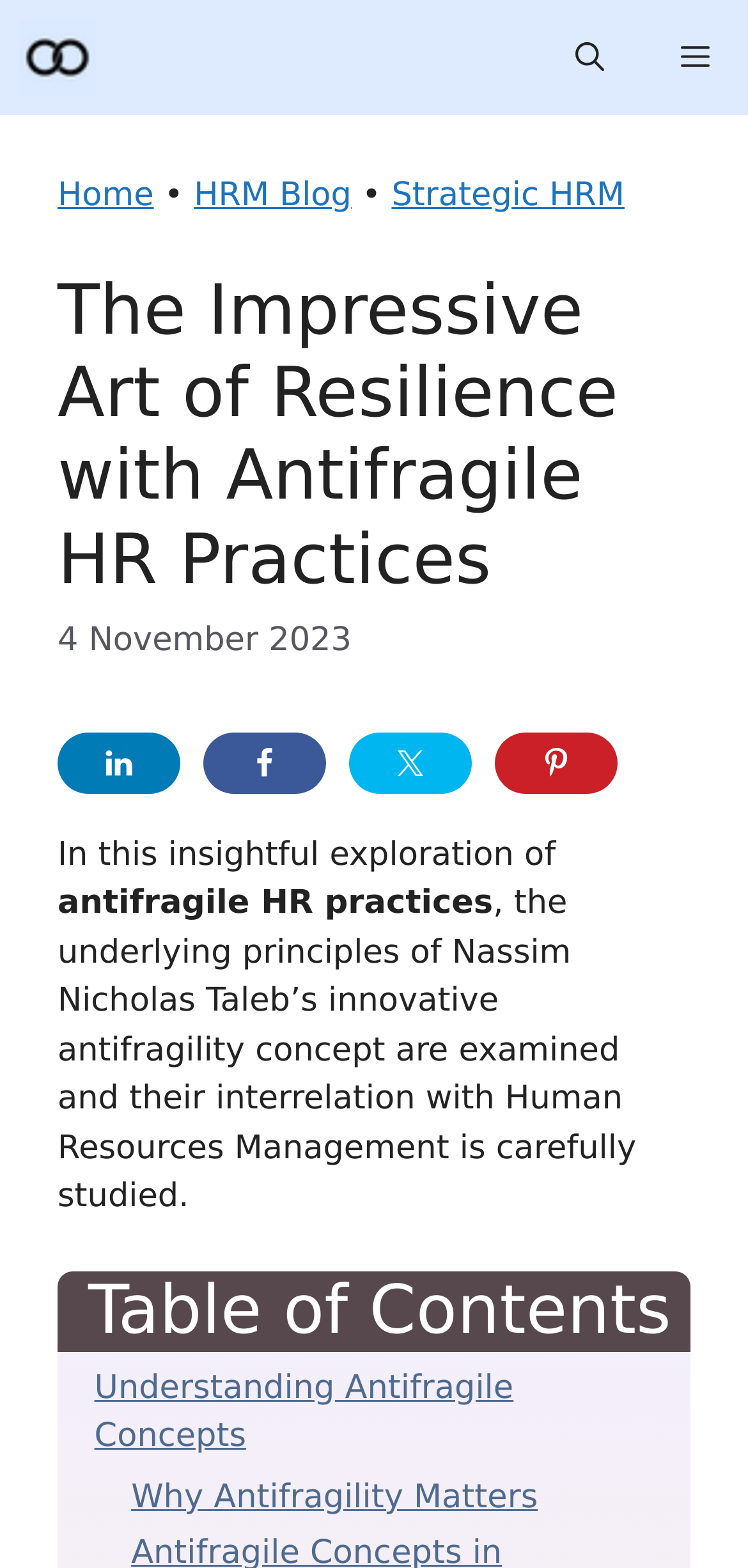Provide the bounding box coordinates of the area you need to click to execute the following instruction: "Share on LinkedIn".

[0.077, 0.467, 0.241, 0.506]